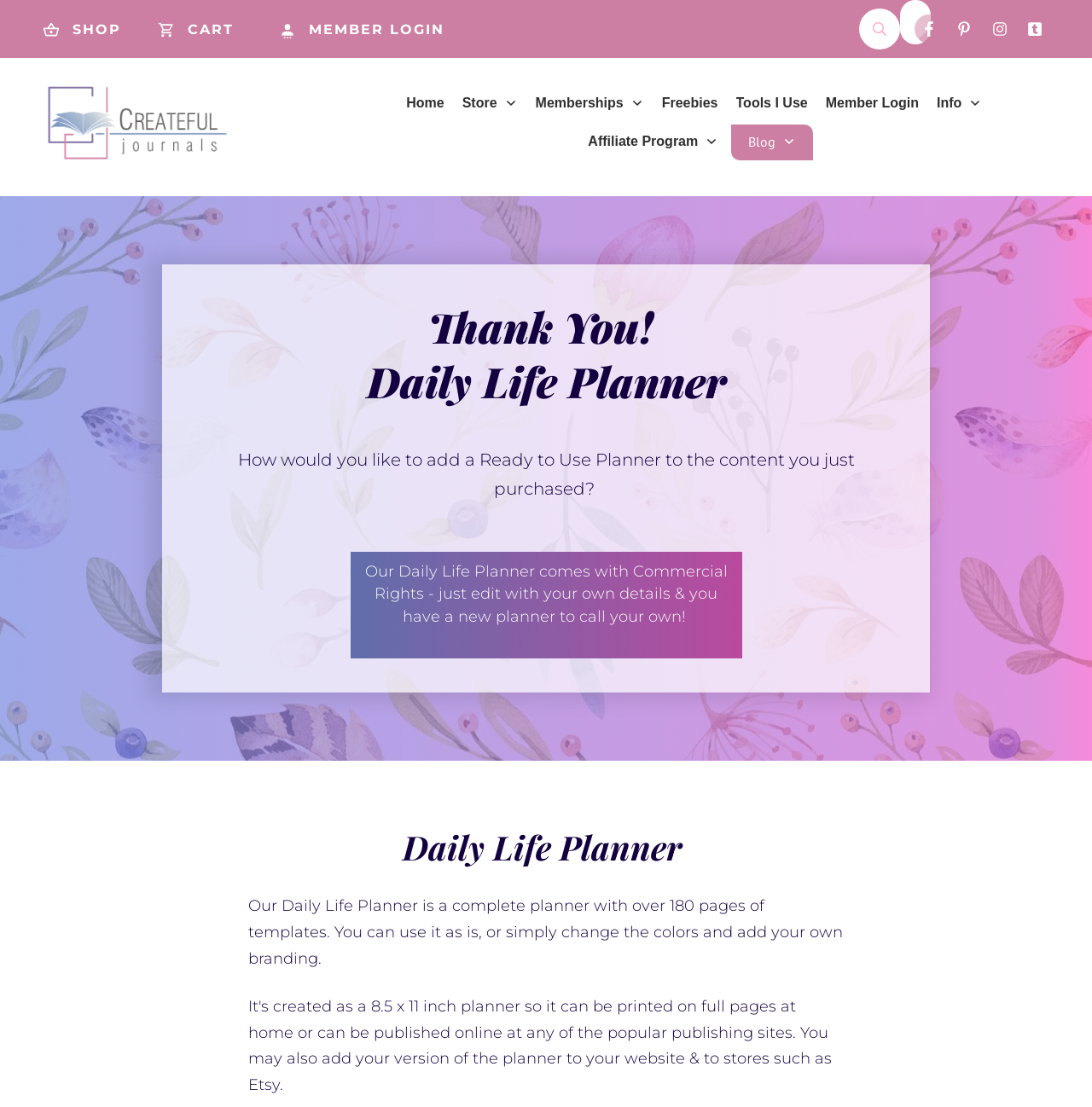Determine the bounding box coordinates of the UI element described below. Use the format (top-left x, top-left y, bottom-right x, bottom-right y) with floating point numbers between 0 and 1: Tools I Use

[0.674, 0.081, 0.74, 0.106]